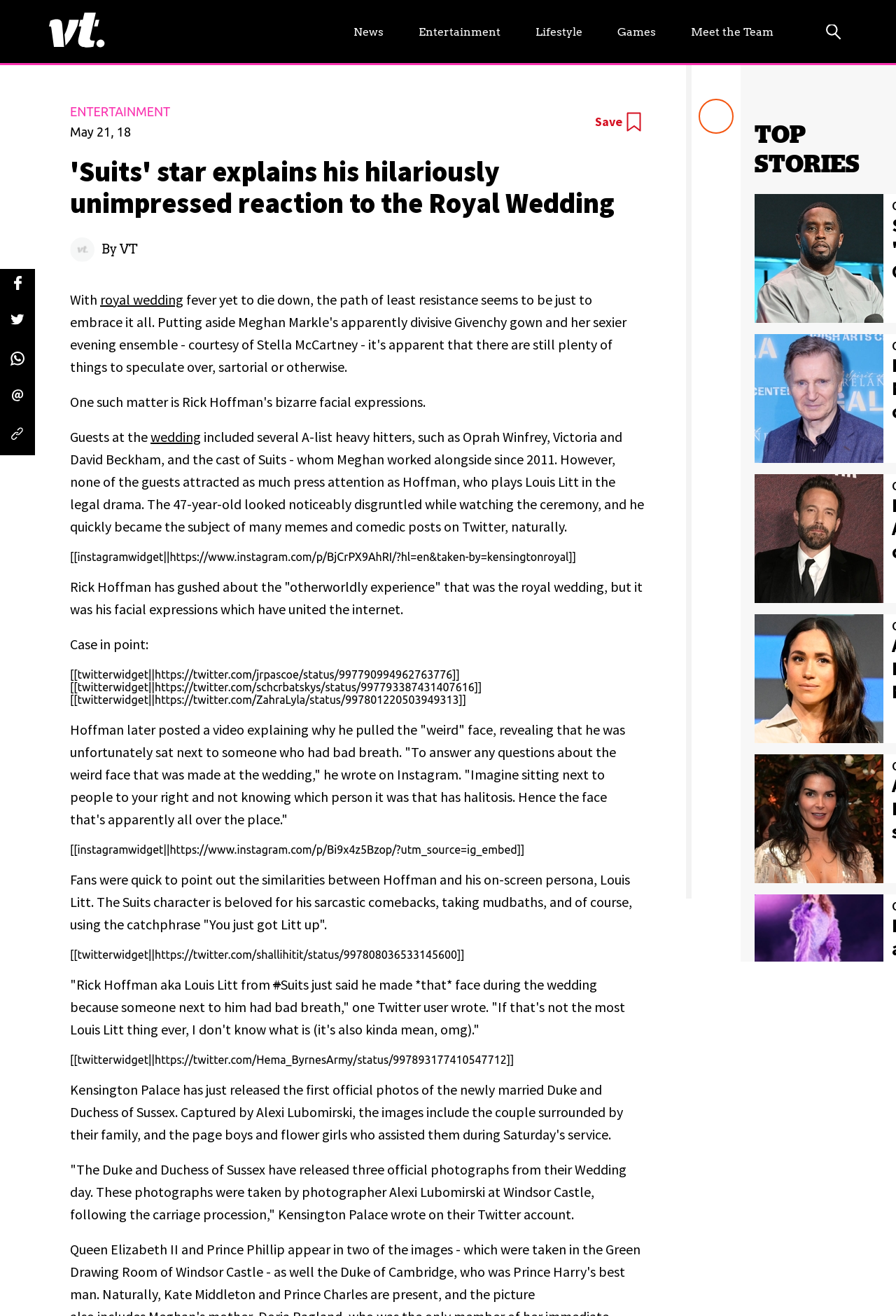Provide a thorough description of the webpage's content and layout.

This webpage is an article about a 'Suits' star's reaction to the Royal Wedding. At the top, there is a header section with a logo, navigation links, and social media buttons. Below the header, there is a main content section with a heading that reads "'Suits' star explains his hilariously unimpressed reaction to the Royal Wedding". 

The article starts with a brief introduction, followed by a series of paragraphs and images. The text describes the reaction of Rick Hoffman, an actor from the TV show 'Suits', to the Royal Wedding. Hoffman's facial expressions during the ceremony became a subject of many memes and comedic posts on Twitter. The article includes quotes from Hoffman's Instagram post, where he explained that his reaction was due to someone sitting next to him having bad breath.

The article also includes several embedded Twitter and Instagram posts, which show fans' reactions to Hoffman's facial expressions and comparisons to his on-screen persona, Louis Litt. There are multiple images throughout the article, including a photo of Hoffman, screenshots of Twitter and Instagram posts, and a few placeholder images.

On the right side of the page, there is a section with a heading "TOP STORIES" that displays a series of images, likely representing other news articles or popular stories. At the bottom of the page, there is a "Save" button and a notification that the article has been saved.